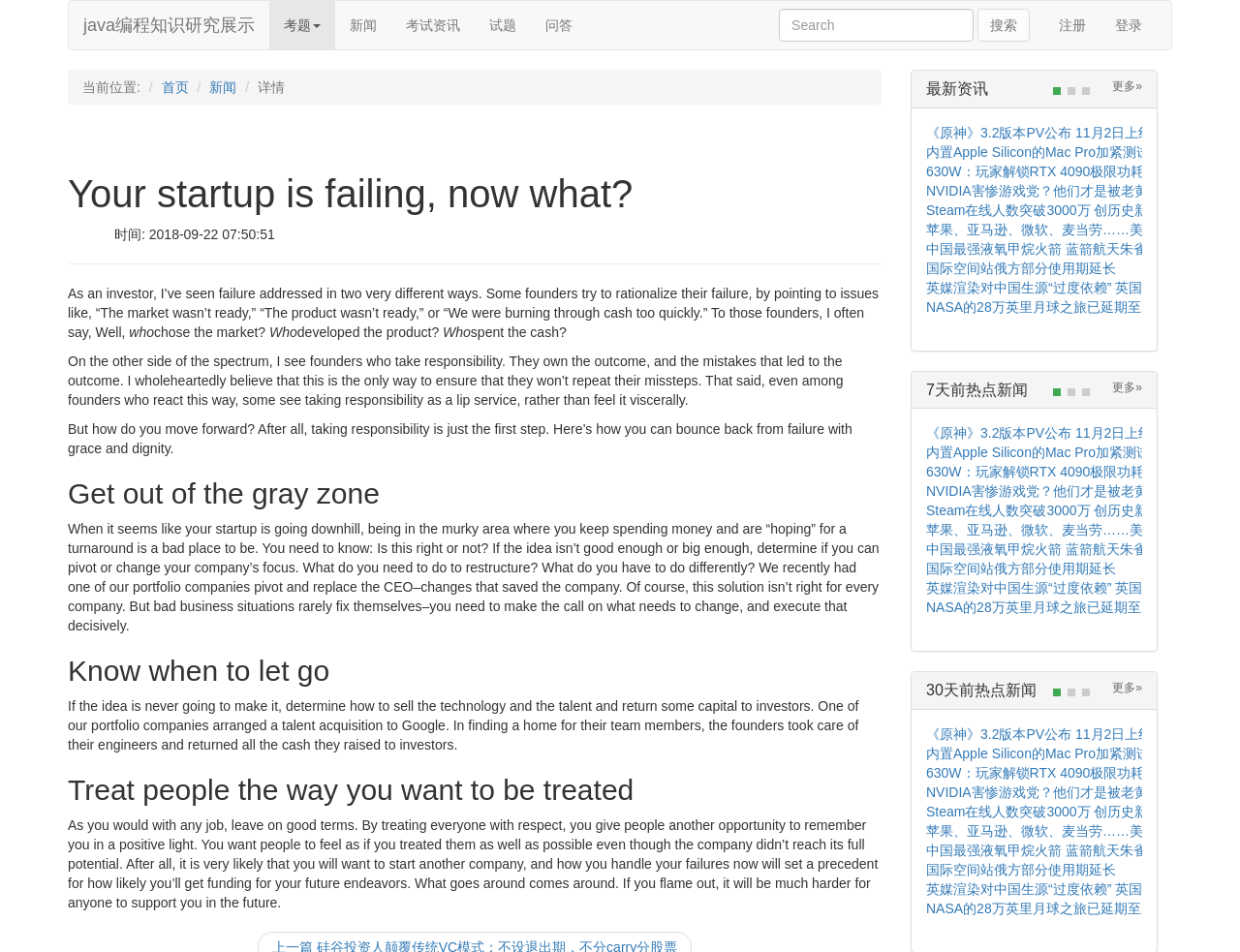Respond to the following query with just one word or a short phrase: 
What is the focus of the '考试资讯' link?

Exam information